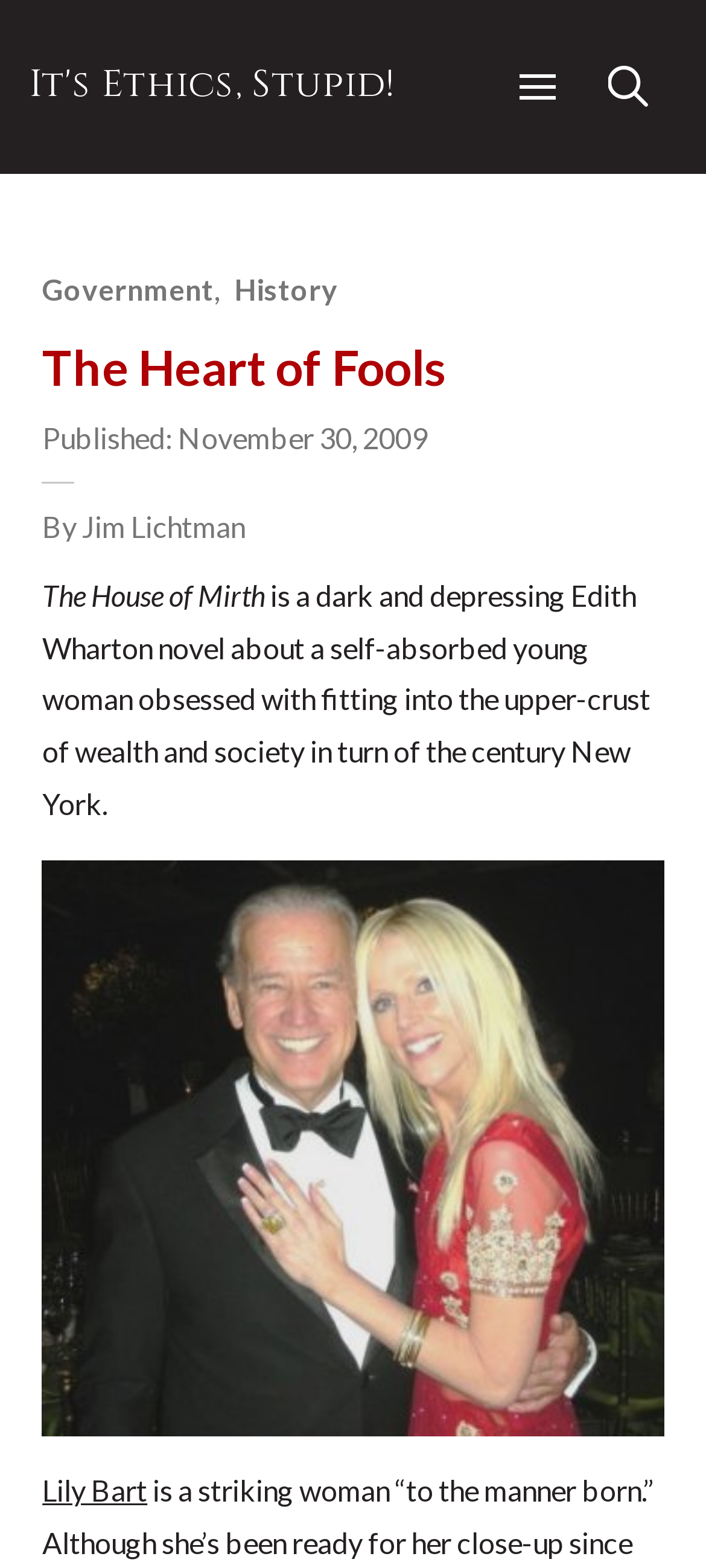Respond with a single word or phrase:
Who is the author of the novel?

Edith Wharton